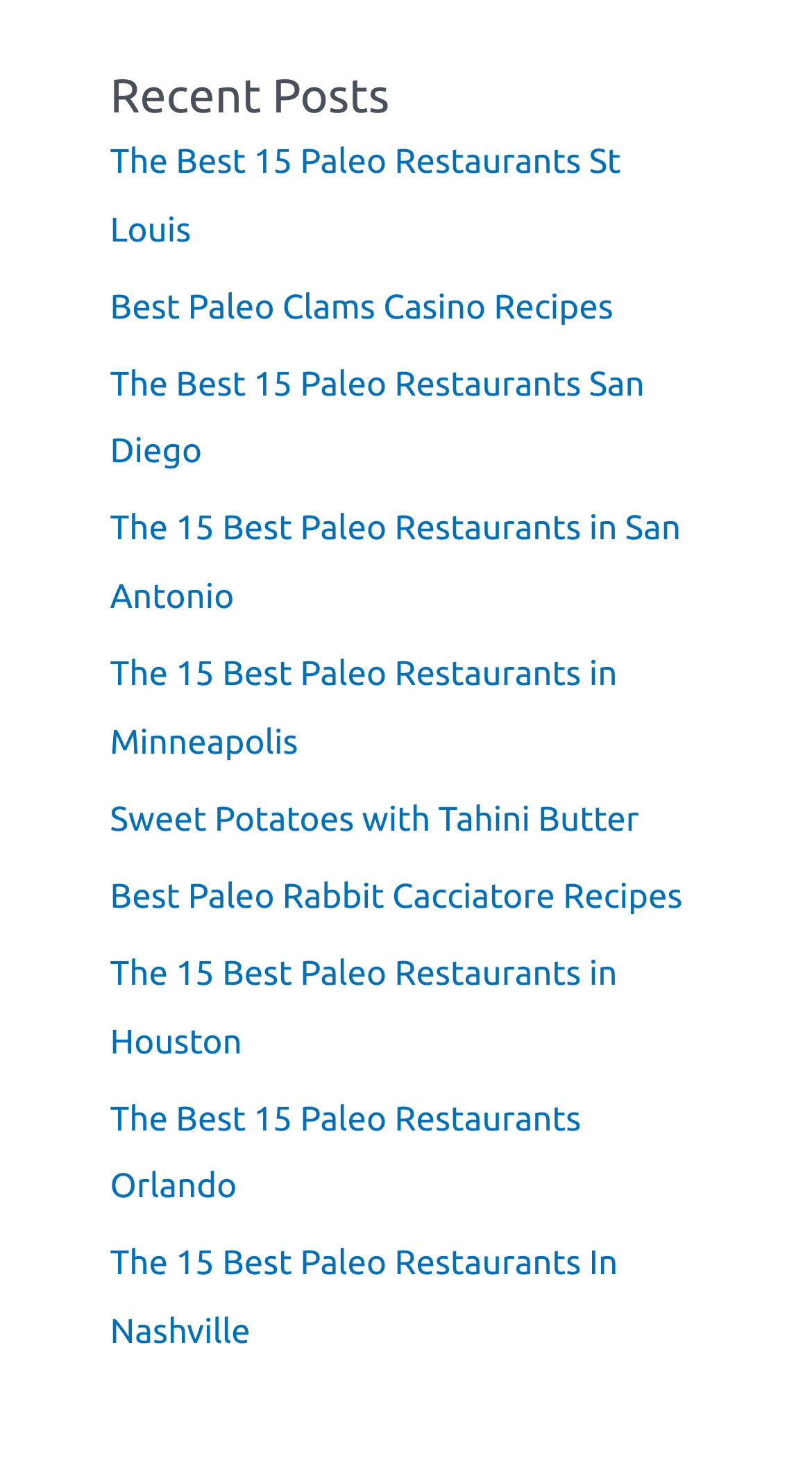Can you show the bounding box coordinates of the region to click on to complete the task described in the instruction: "explore Best Paleo Clams Casino Recipes"?

[0.135, 0.197, 0.755, 0.223]